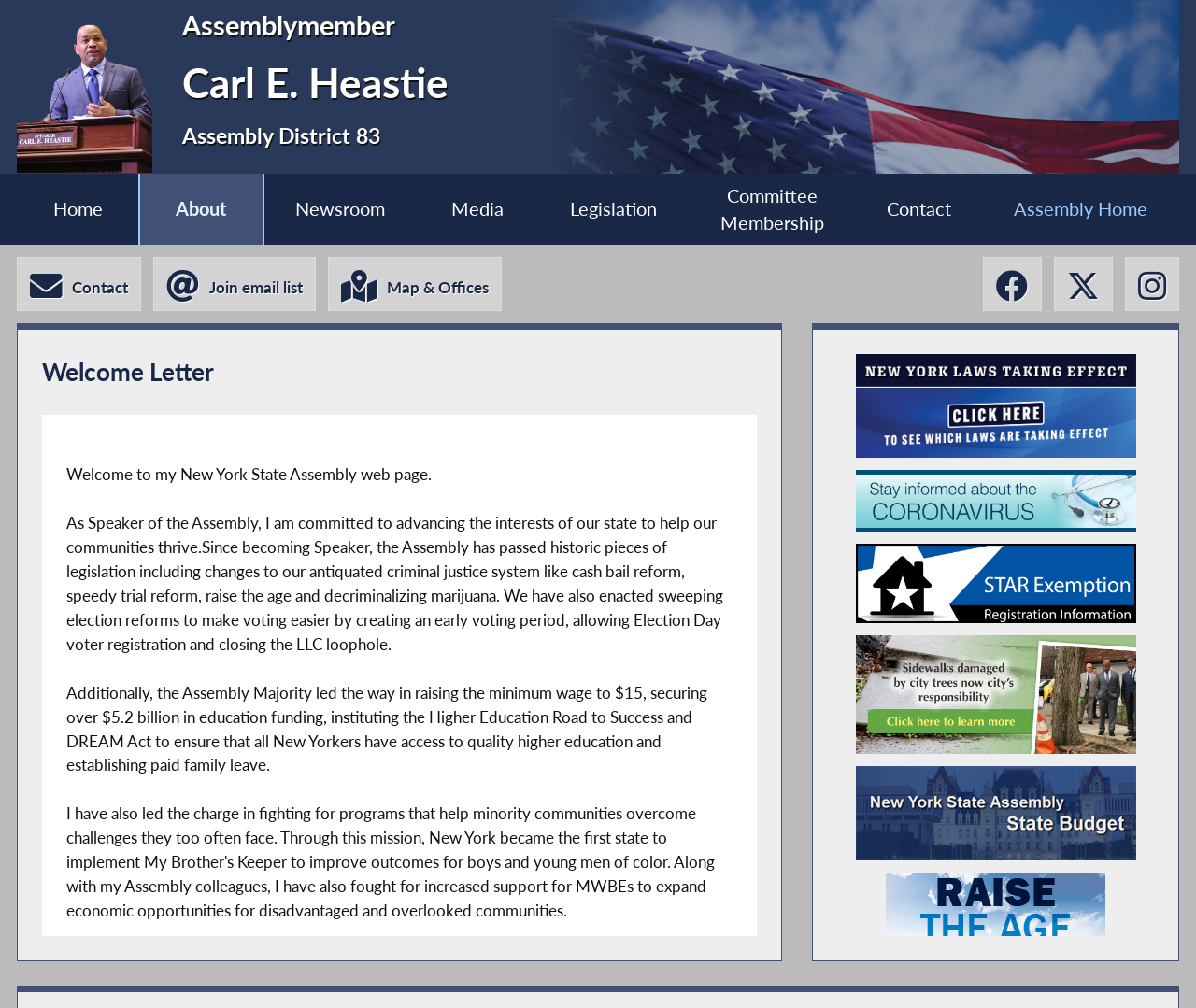Give a one-word or phrase response to the following question: What is the topic of the 'Welcome Letter'?

New York State Assembly